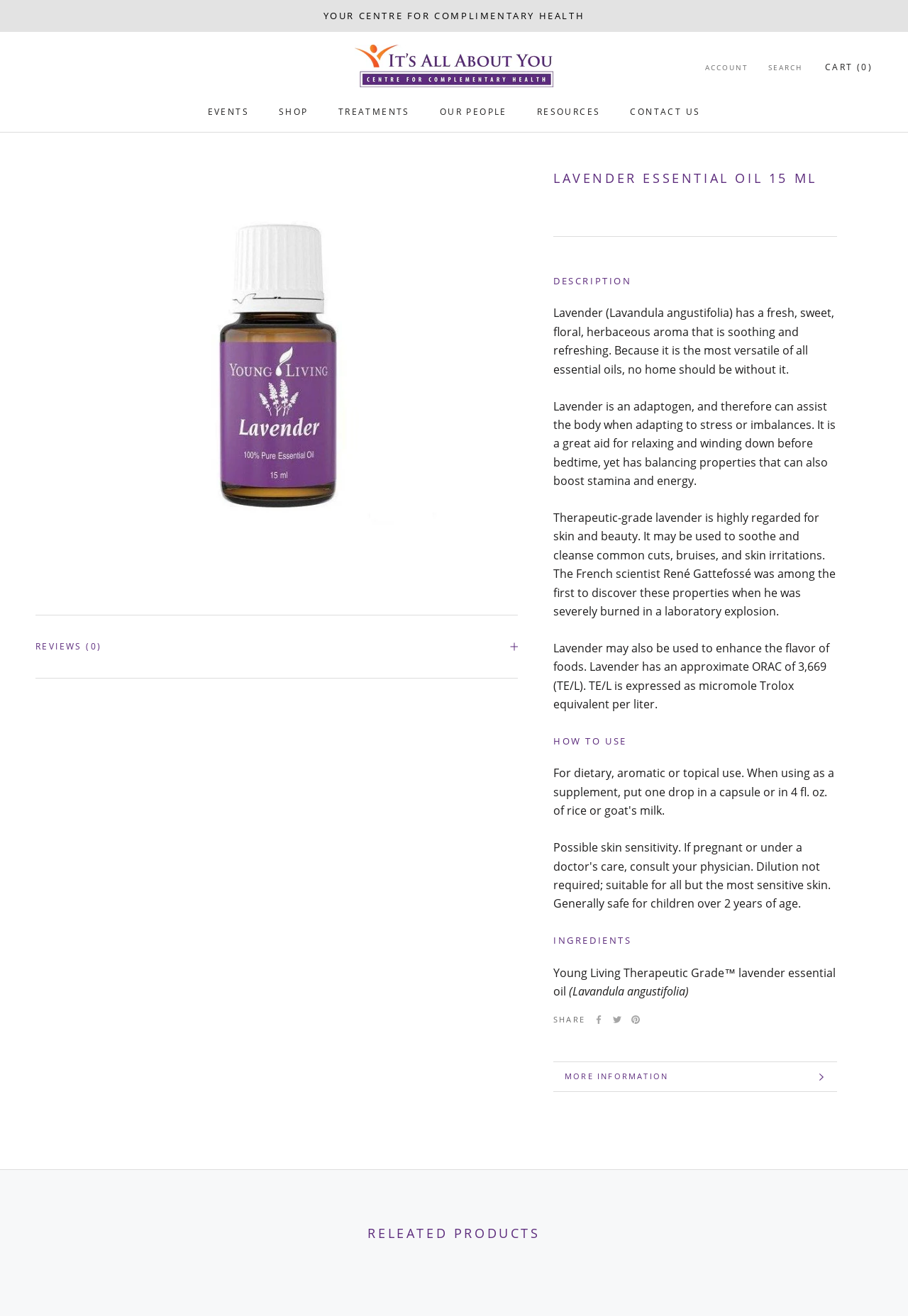Locate the bounding box coordinates of the element I should click to achieve the following instruction: "Read more about LAVENDER ESSENTIAL OIL 15 ML".

[0.609, 0.128, 0.922, 0.144]